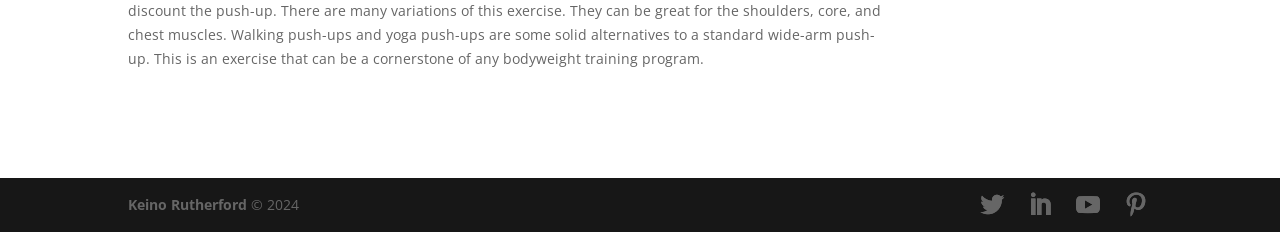Answer briefly with one word or phrase:
What is the first social media platform listed?

LinkedIn